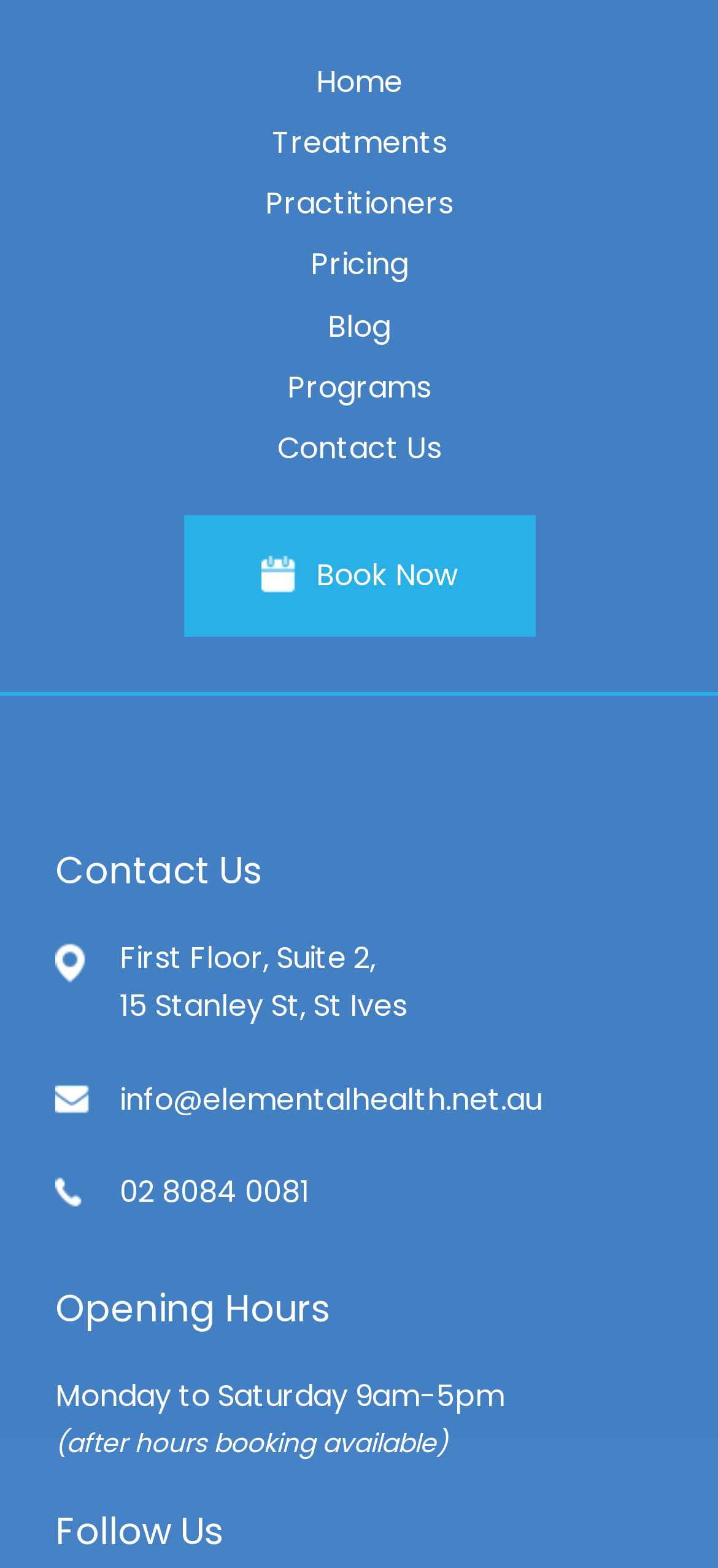Find and indicate the bounding box coordinates of the region you should select to follow the given instruction: "Search for something".

None